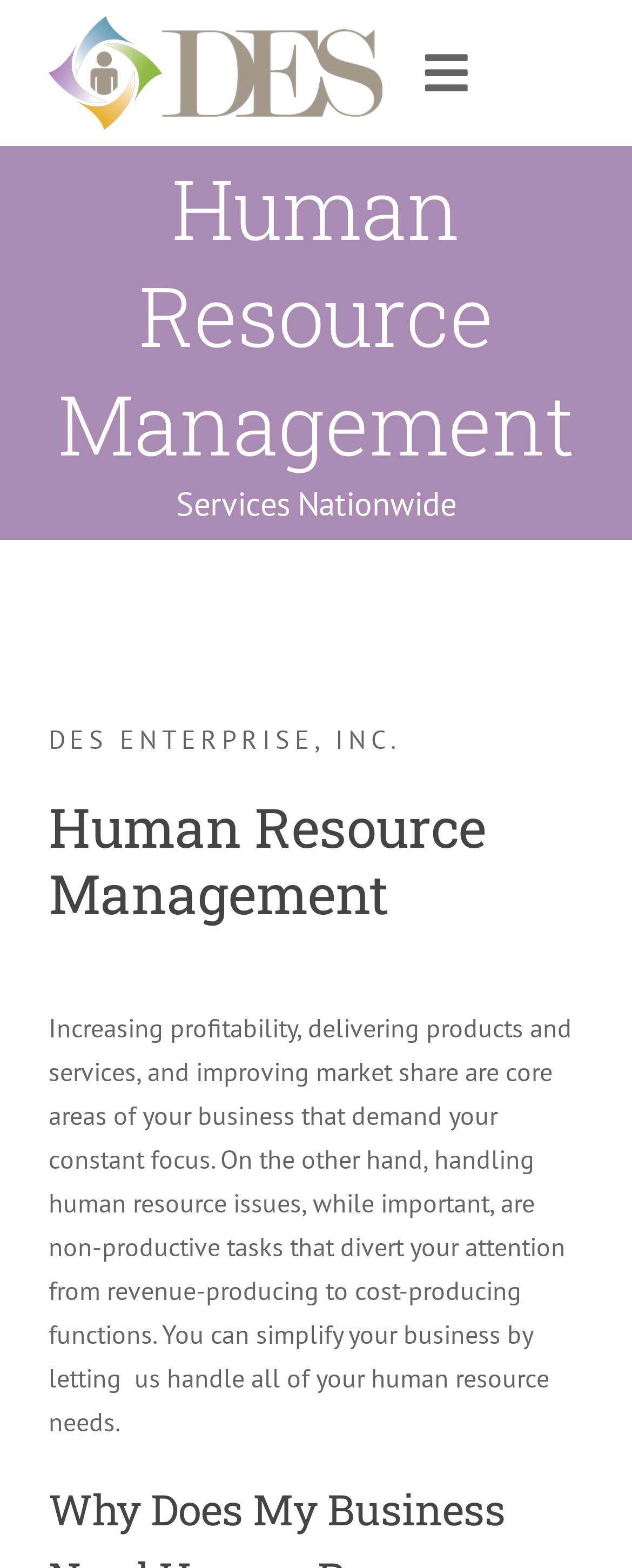What is the target audience?
Please give a detailed and thorough answer to the question, covering all relevant points.

The target audience can be inferred from the language used in the paragraph text, which mentions 'your business' and 'your attention', indicating that the services are intended for businesses.